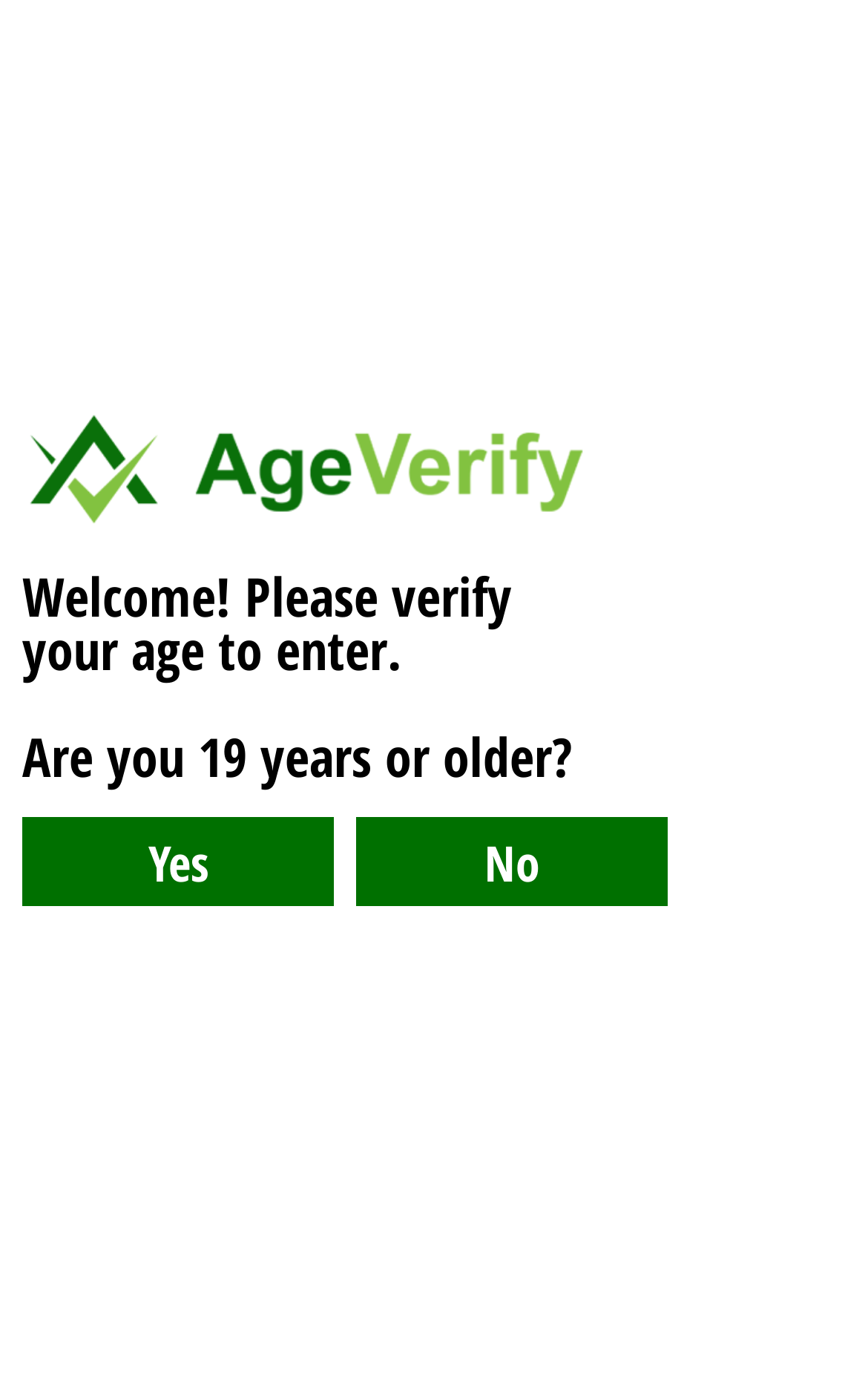Given the element description 0 comments, predict the bounding box coordinates for the UI element in the webpage screenshot. The format should be (top-left x, top-left y, bottom-right x, bottom-right y), and the values should be between 0 and 1.

[0.1, 0.337, 0.769, 0.406]